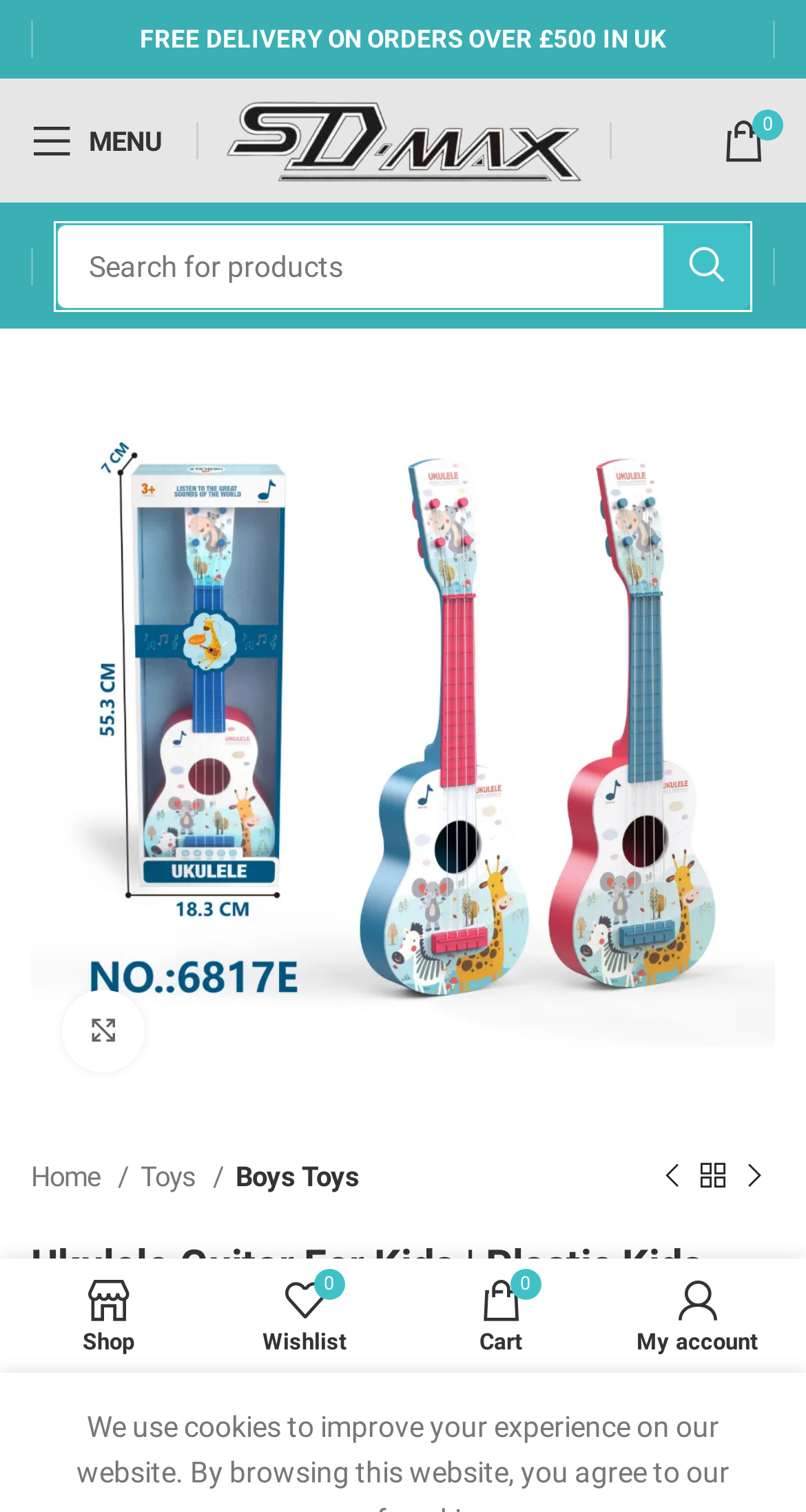What is the navigation path to reach this product?
Please answer the question as detailed as possible.

The answer can be found in the breadcrumb navigation section, which shows the path to reach this product as 'Home / Toys / Boys Toys'. This indicates that the product is categorized under Boys Toys, which is a subcategory of Toys, and Toys is a subcategory of the Home page.